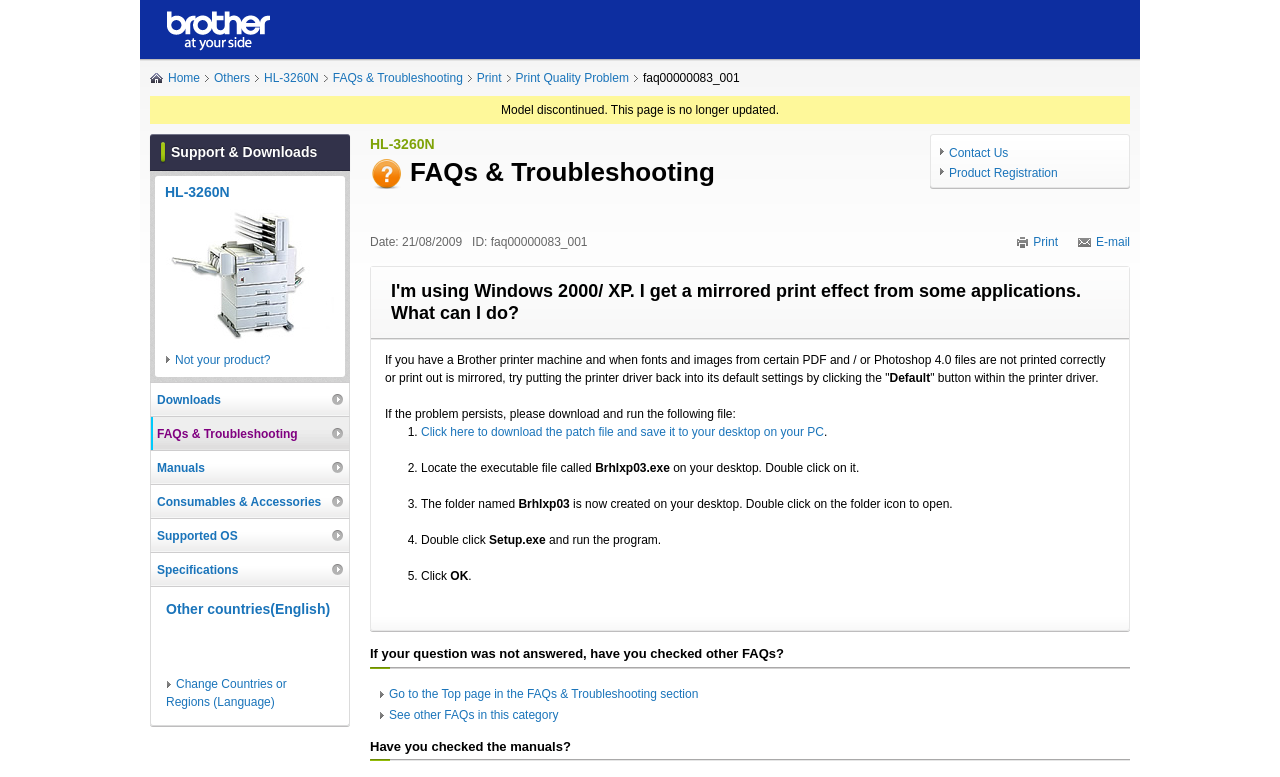Please locate the bounding box coordinates of the region I need to click to follow this instruction: "Click on 'Contact Us'".

[0.734, 0.185, 0.875, 0.208]